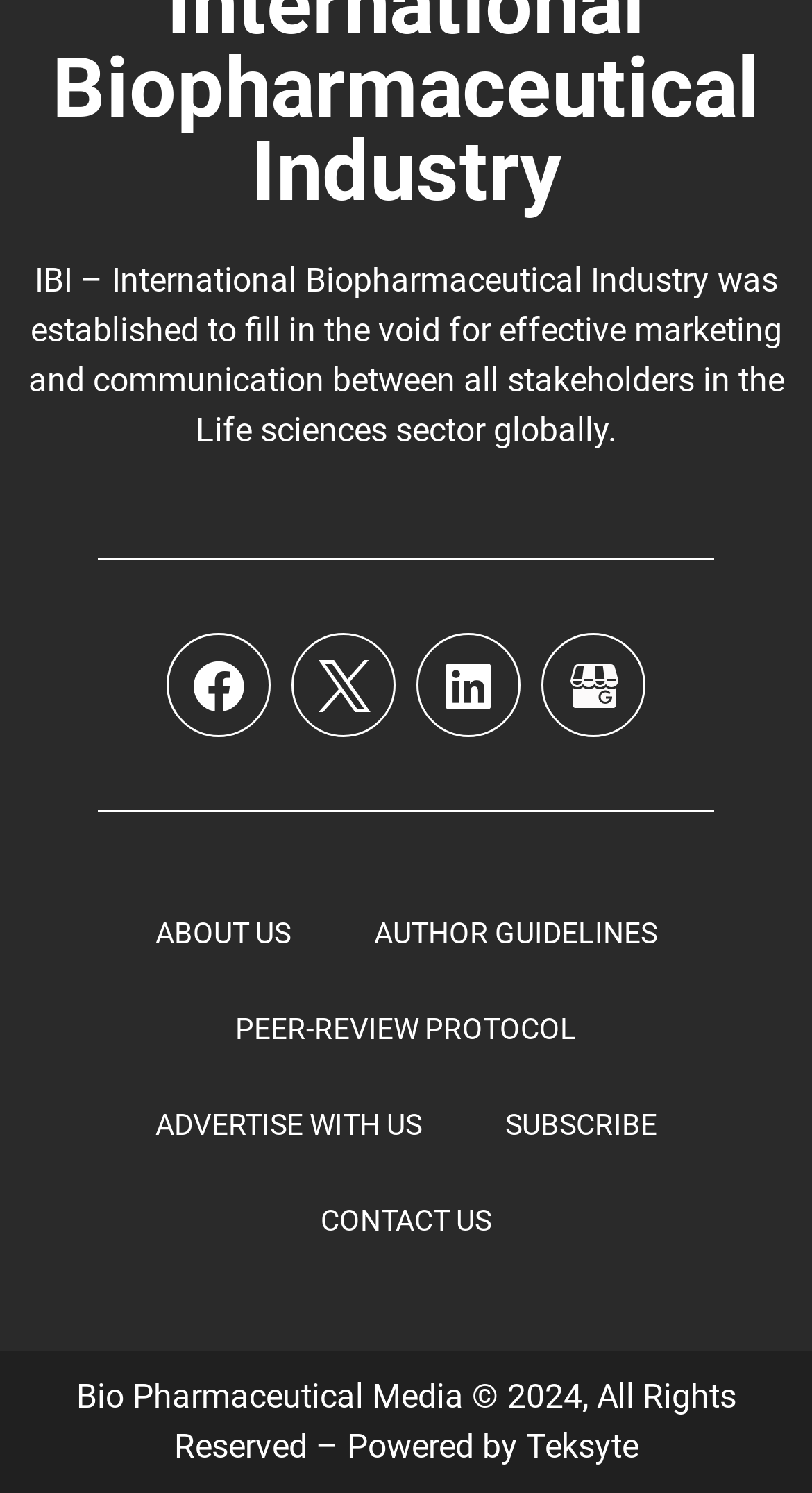Please give a short response to the question using one word or a phrase:
What is the name of the industry mentioned?

Biopharmaceutical